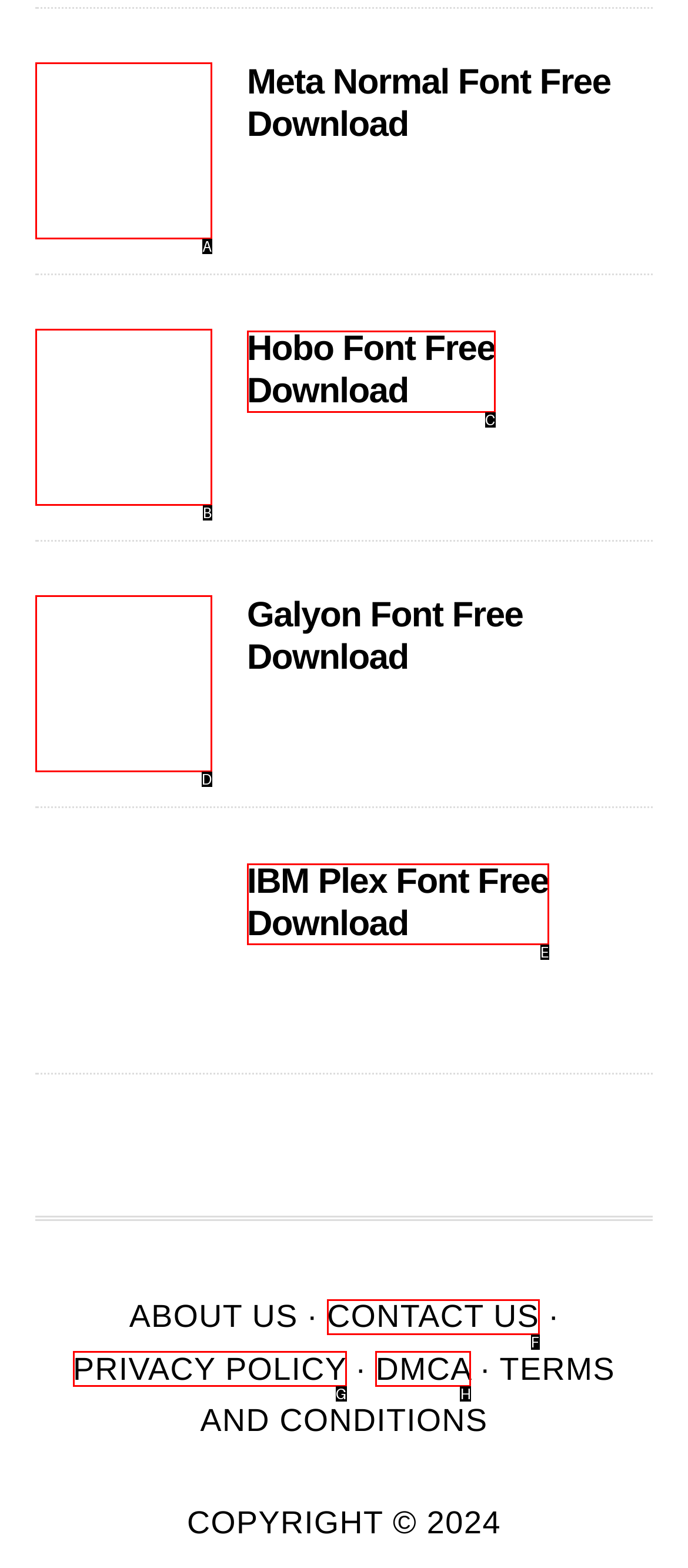Select the letter of the option that should be clicked to achieve the specified task: download Hobo Font. Respond with just the letter.

C